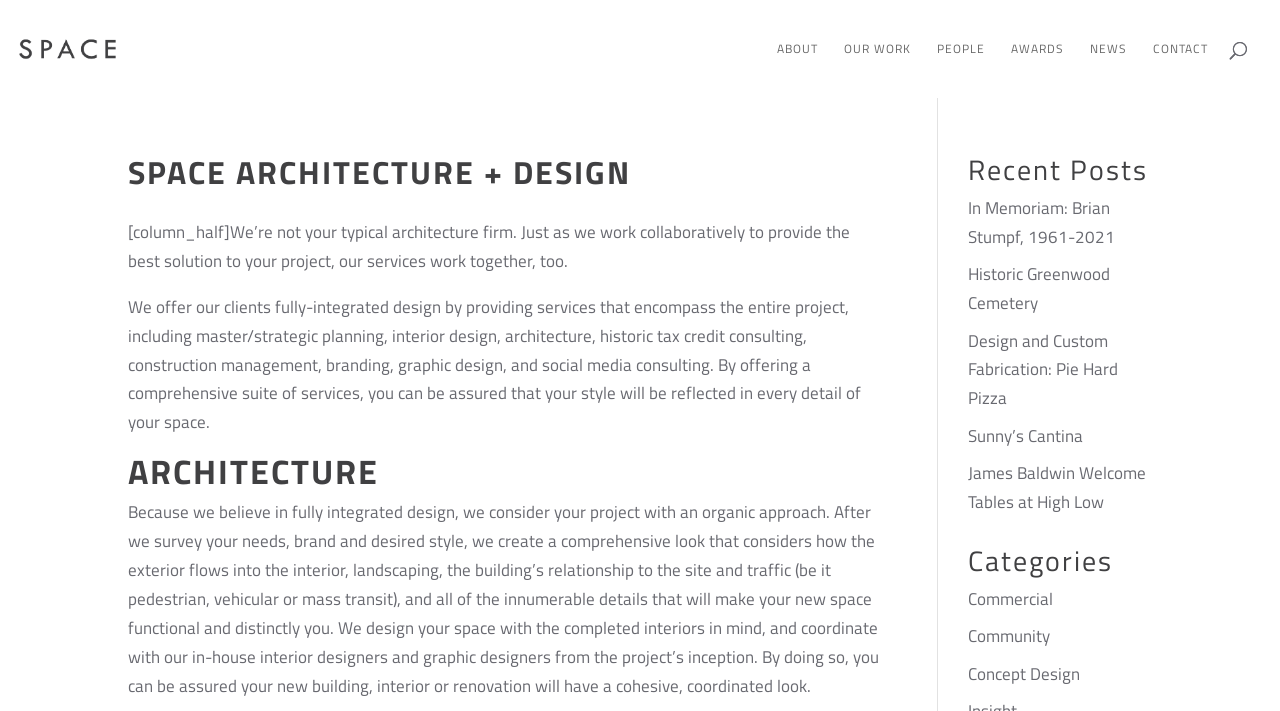Provide the bounding box coordinates of the section that needs to be clicked to accomplish the following instruction: "Learn about recent posts."

[0.756, 0.219, 0.9, 0.273]